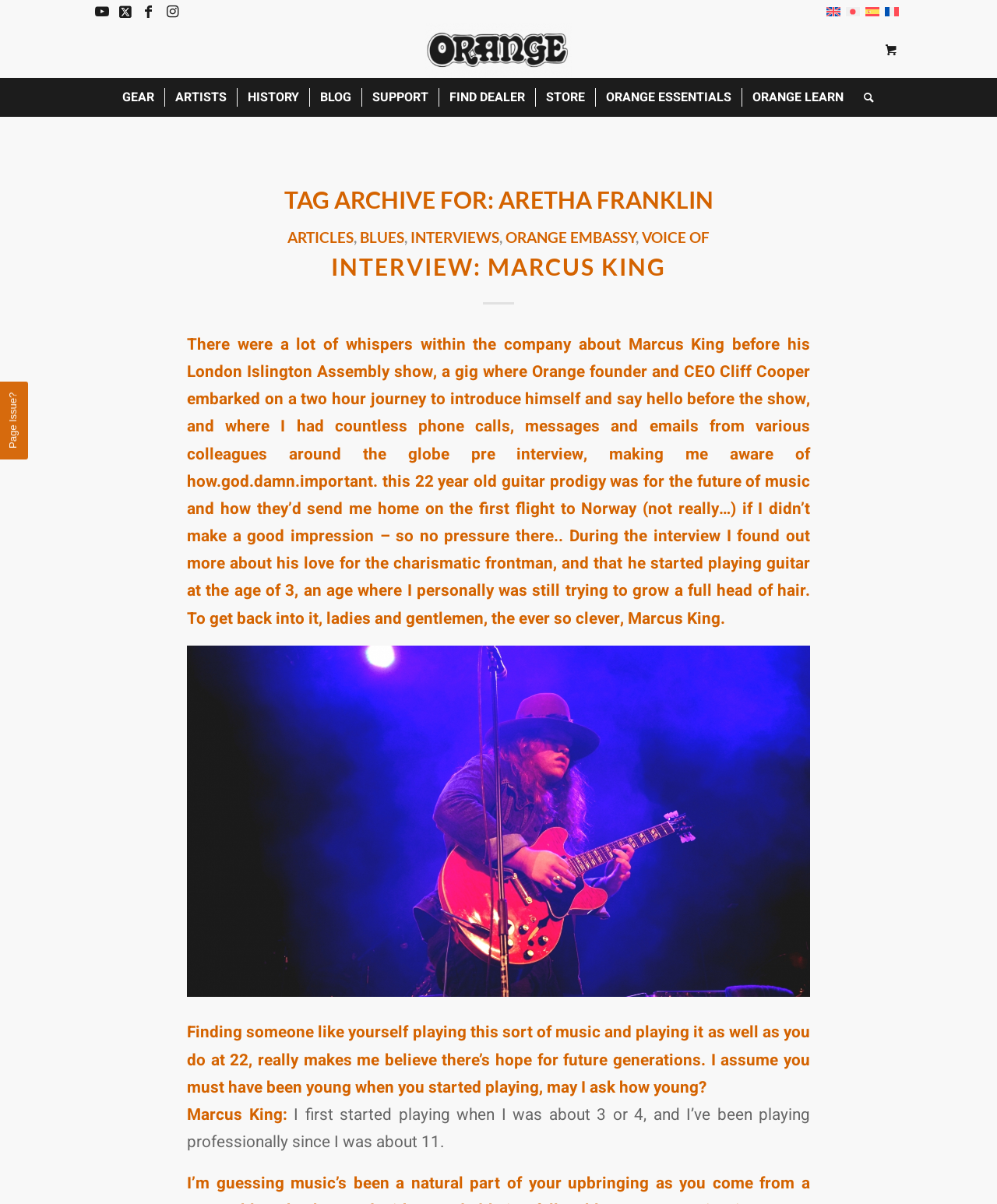What is the age when Marcus King started playing guitar professionally?
Using the image provided, answer with just one word or phrase.

11